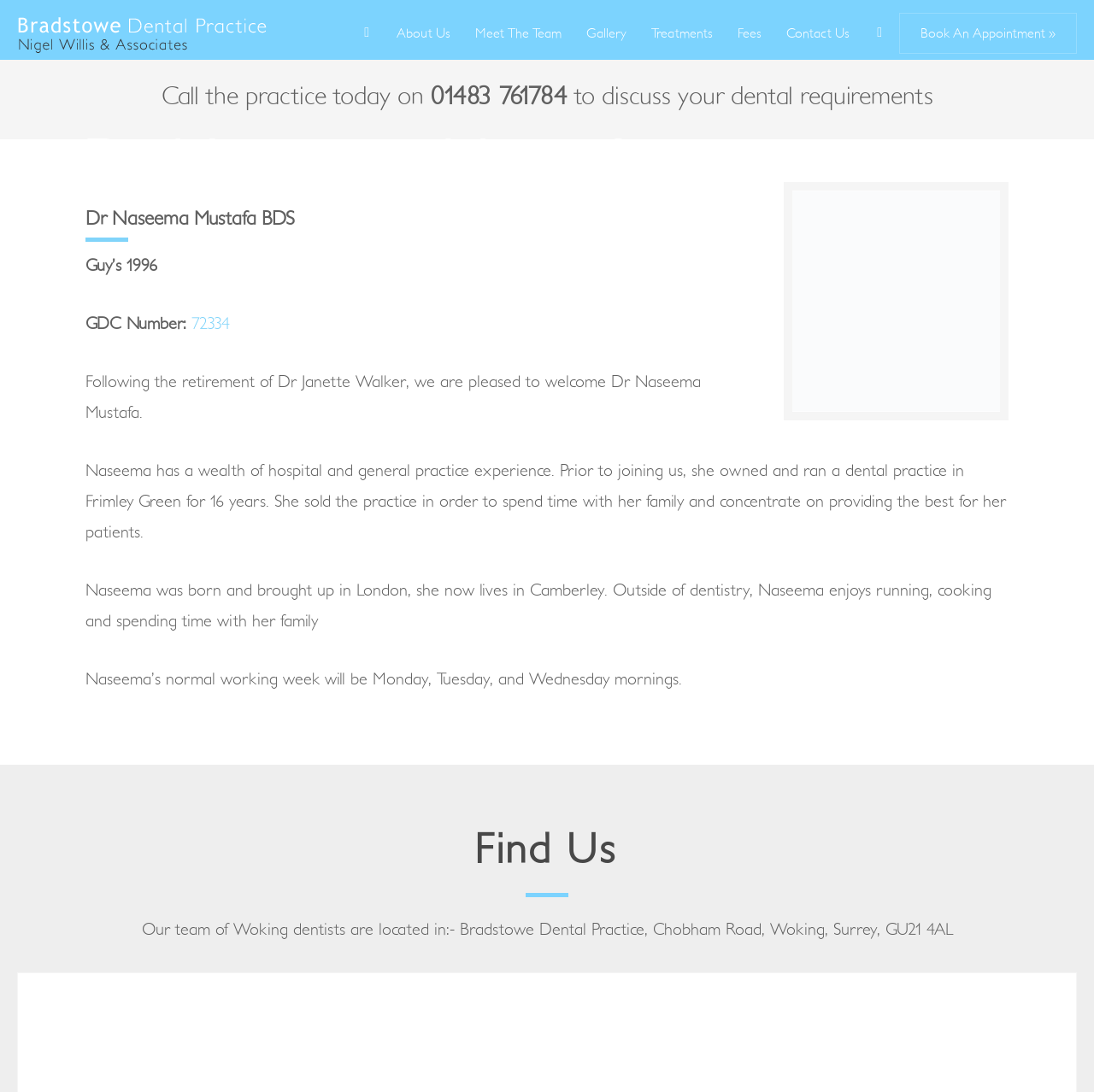Find the bounding box coordinates of the clickable area that will achieve the following instruction: "Learn more about the treatments".

[0.586, 0.015, 0.661, 0.046]